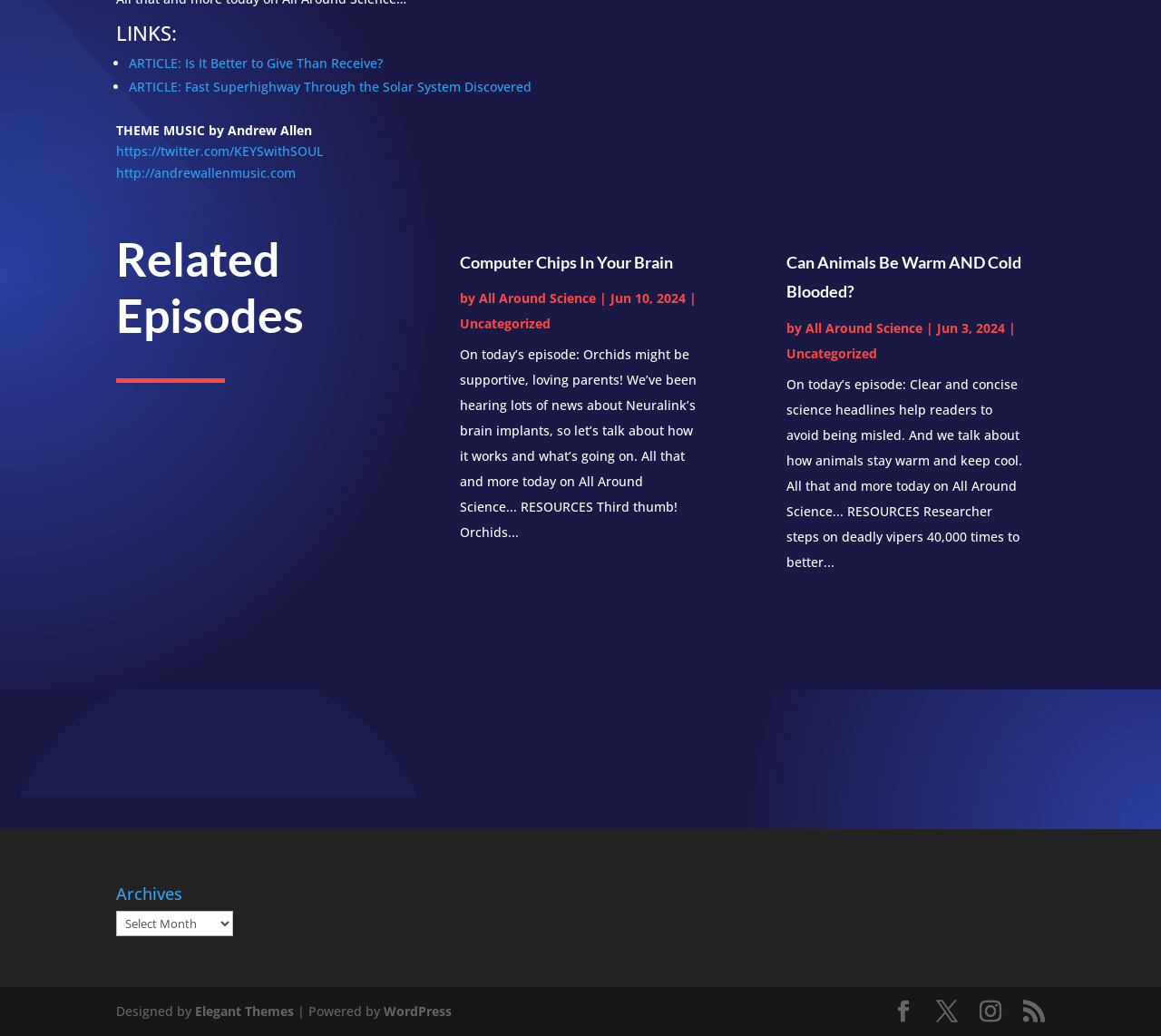Extract the bounding box coordinates for the UI element described as: "addicted to chewing paper towels".

None